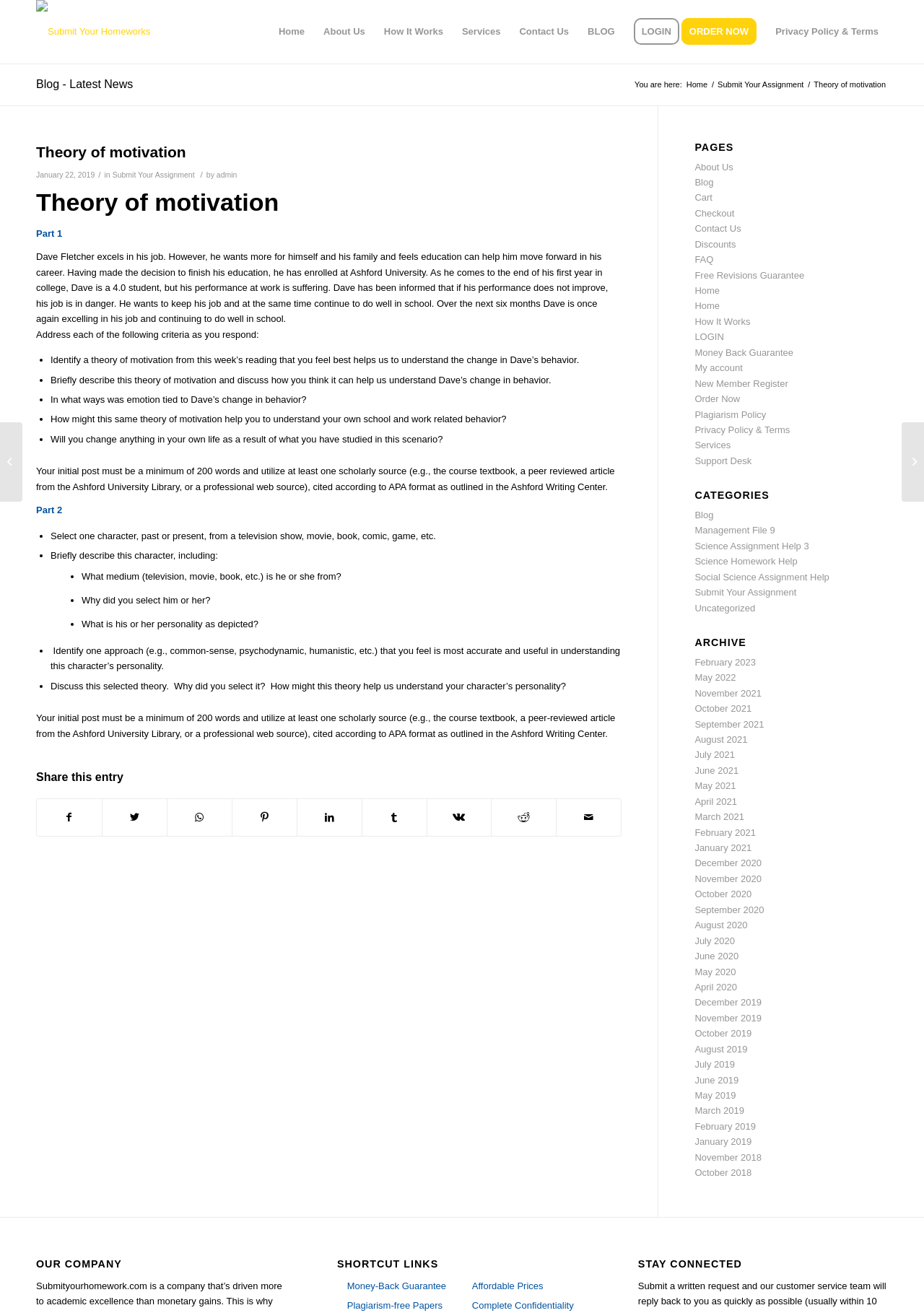Pinpoint the bounding box coordinates of the element to be clicked to execute the instruction: "Go to the 'About Us' page".

[0.34, 0.0, 0.405, 0.048]